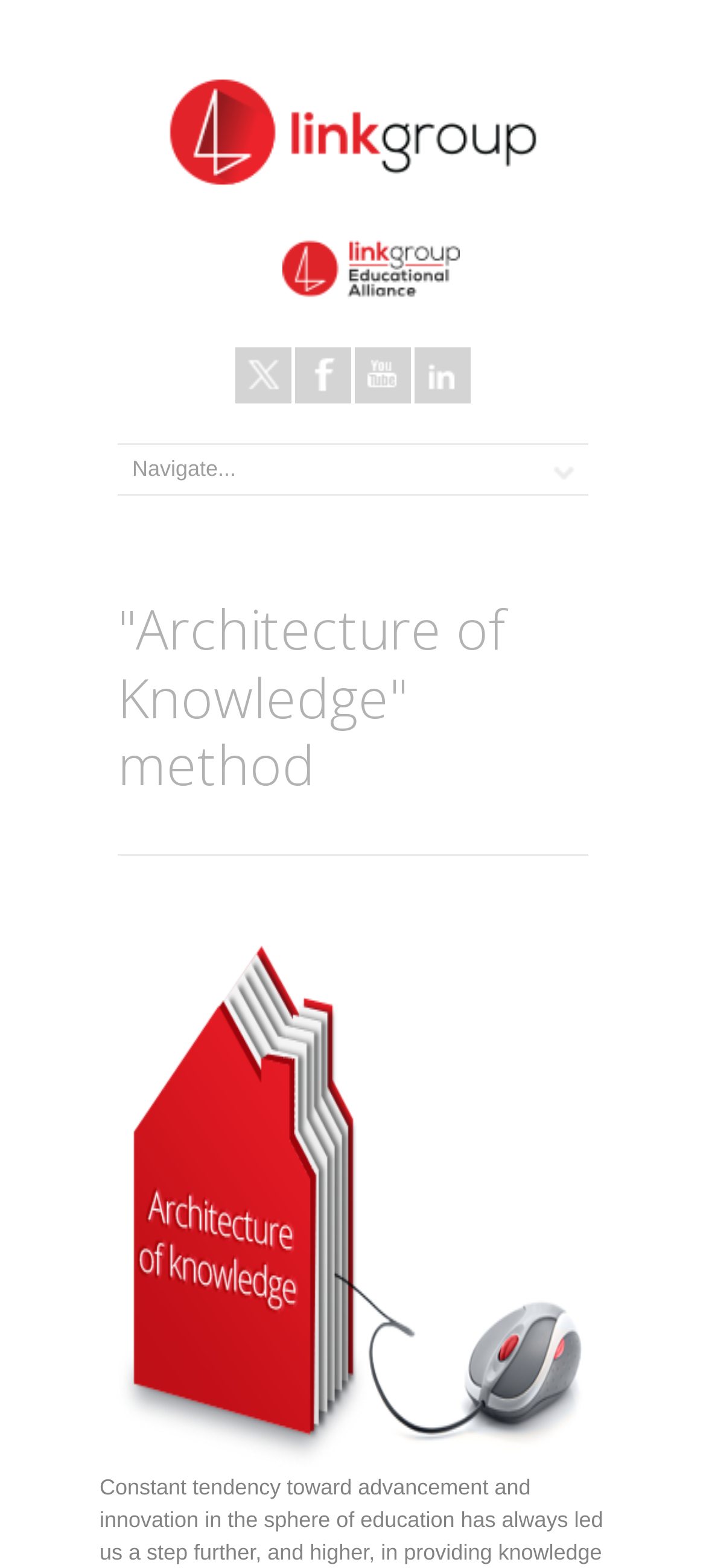Use the information in the screenshot to answer the question comprehensively: What is the text of the first link?

The first link is a child of the heading element 'Home', and it has an image with the same text 'Home'. The text of the link is 'Home'.